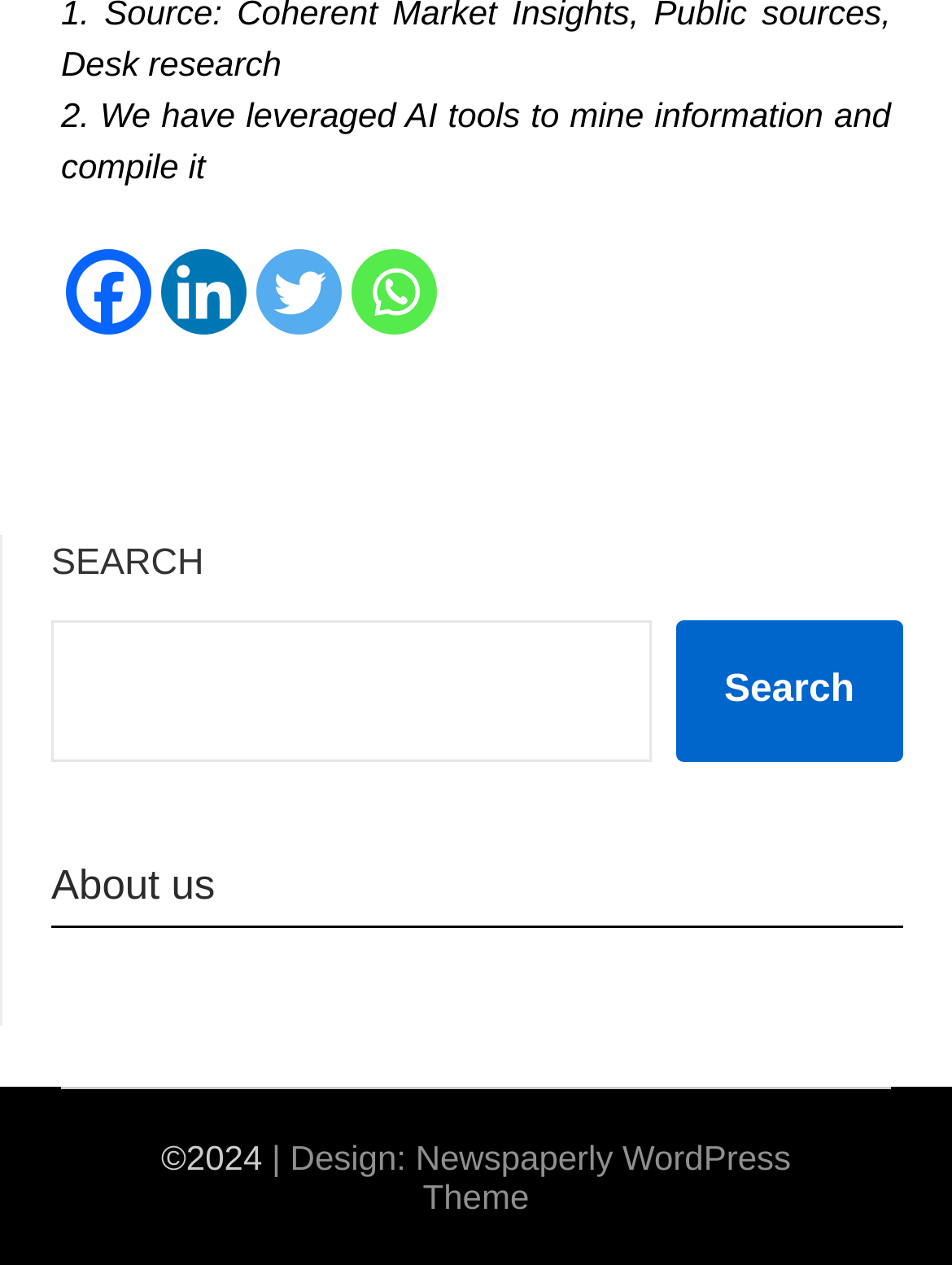What is the purpose of the search box?
Answer with a single word or phrase by referring to the visual content.

To search